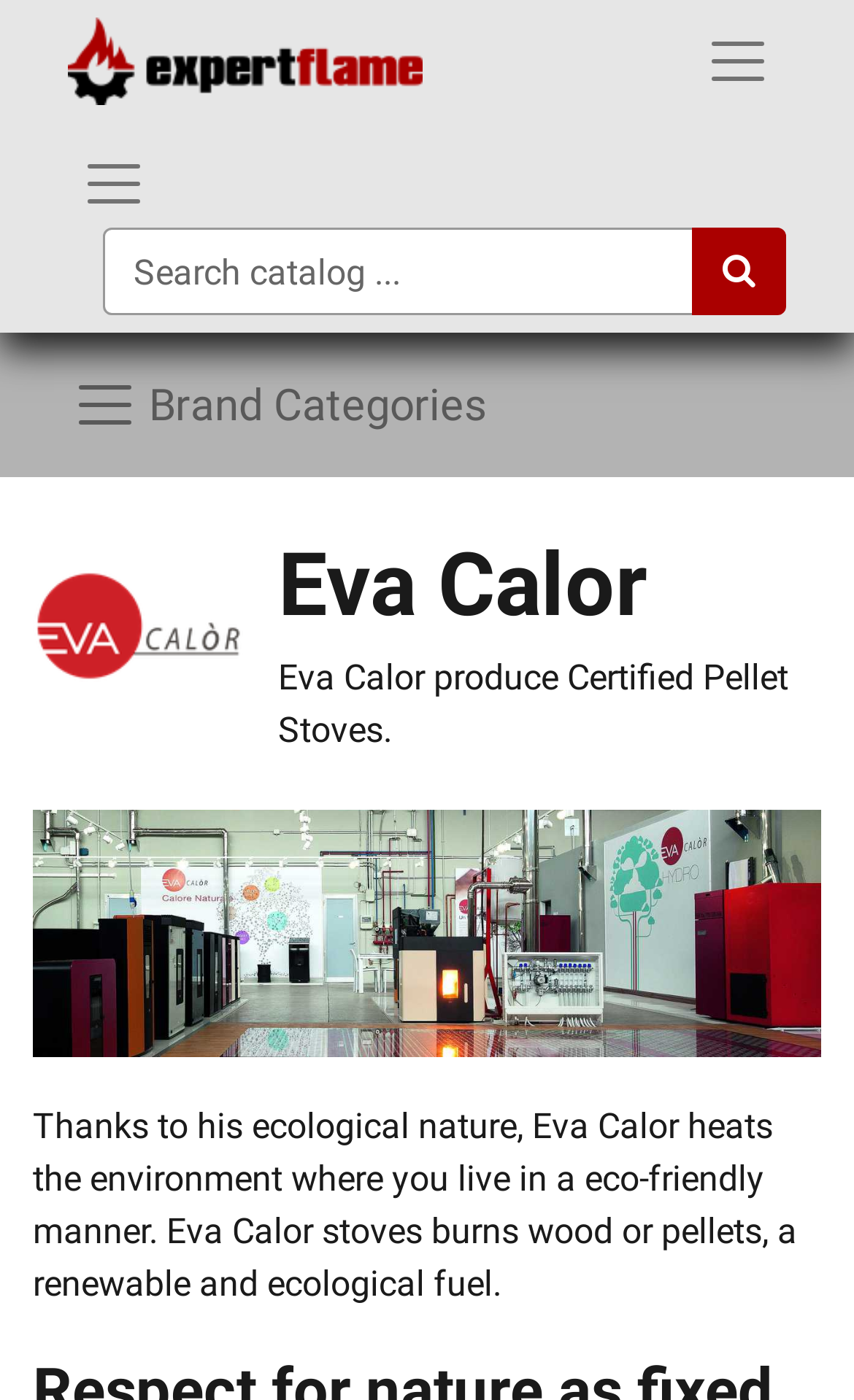Analyze and describe the webpage in a detailed narrative.

The webpage is about Eva Calor, a brand that produces certified pellet stoves. At the top left corner, there is a logo of ExpertFlame, which is the parent company of Eva Calor. Next to the logo, there are two buttons, one of which is a search button. Below the logo, there is a search box where users can input keywords to search the catalog. 

On the right side of the search box, there is a search button. Below the search box, there is a button labeled "Brand Categories". 

The main content of the webpage is about Eva Calor. There is an image of the Eva Calor logo, followed by a heading that reads "Eva Calor". Below the heading, there is a paragraph that describes the brand, stating that Eva Calor produces certified pellet stoves. 

Further down, there is another paragraph that explains the eco-friendly nature of Eva Calor stoves, which burn wood or pellets, a renewable and ecological fuel. This paragraph is located near the bottom of the page.